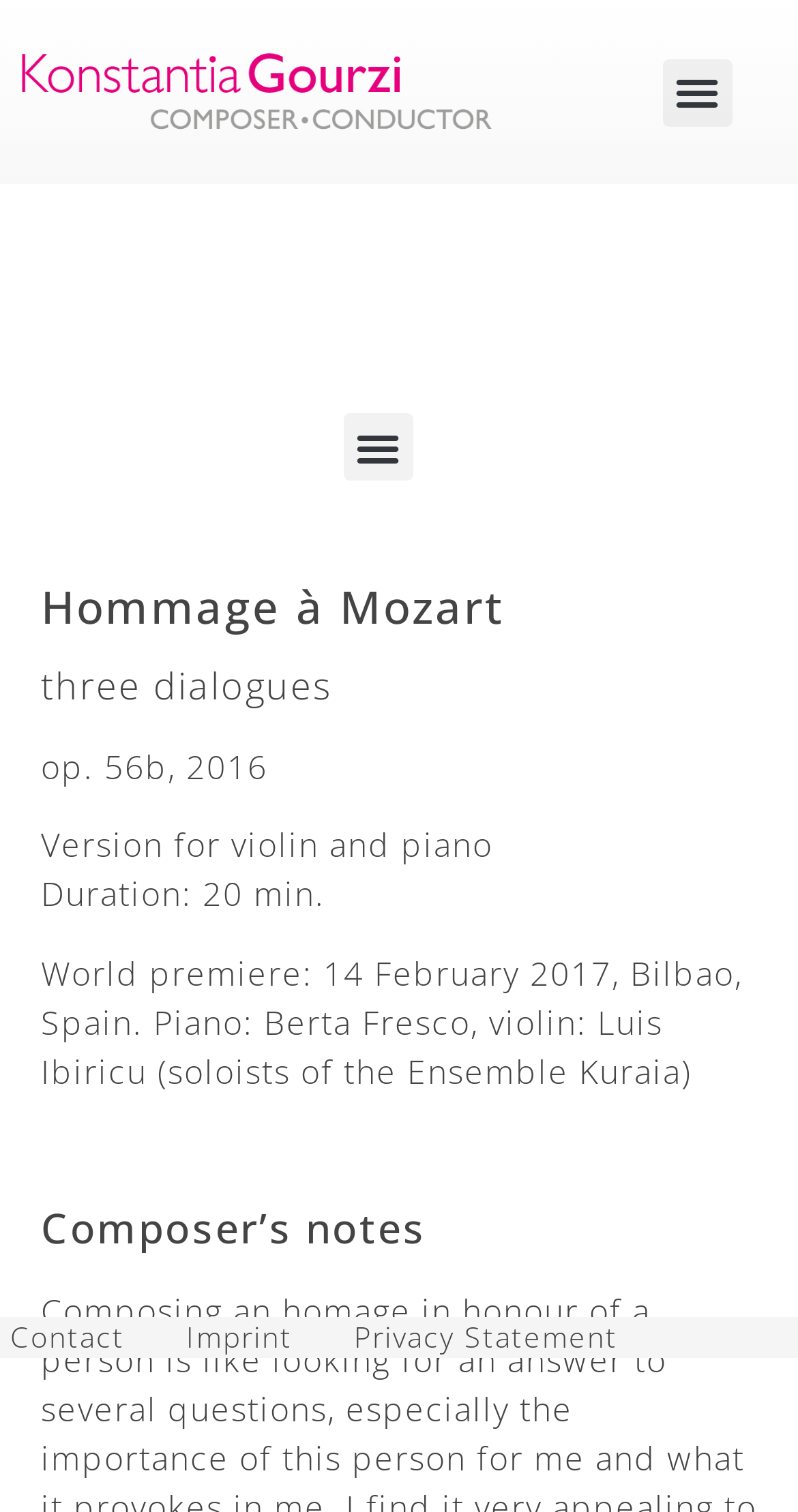Please predict the bounding box coordinates (top-left x, top-left y, bottom-right x, bottom-right y) for the UI element in the screenshot that fits the description: Privacy Statement

[0.405, 0.871, 0.813, 0.898]